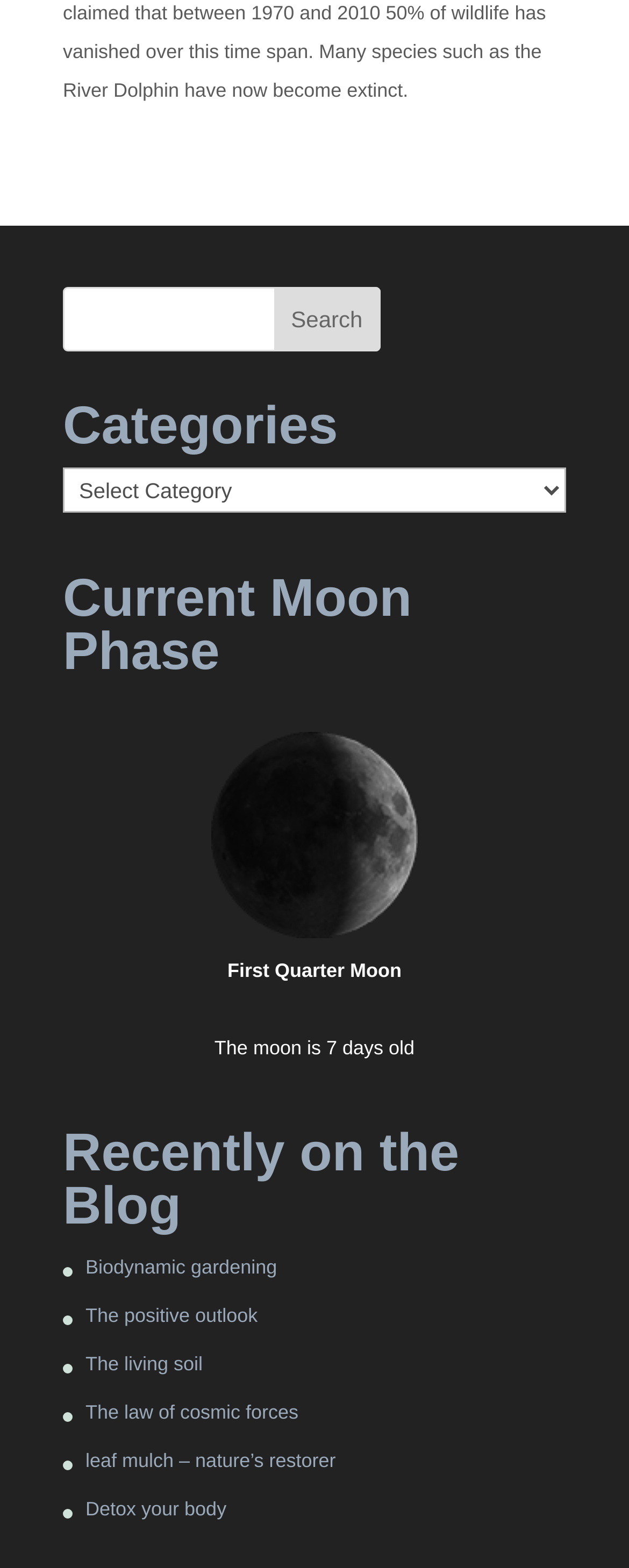How many links are there in the 'Recently on the Blog' section?
Answer the question in as much detail as possible.

I counted the number of links under the 'Recently on the Blog' heading and found 5 links: 'Biodynamic gardening', 'The positive outlook', 'The living soil', 'The law of cosmic forces', and 'leaf mulch – nature’s restorer'.